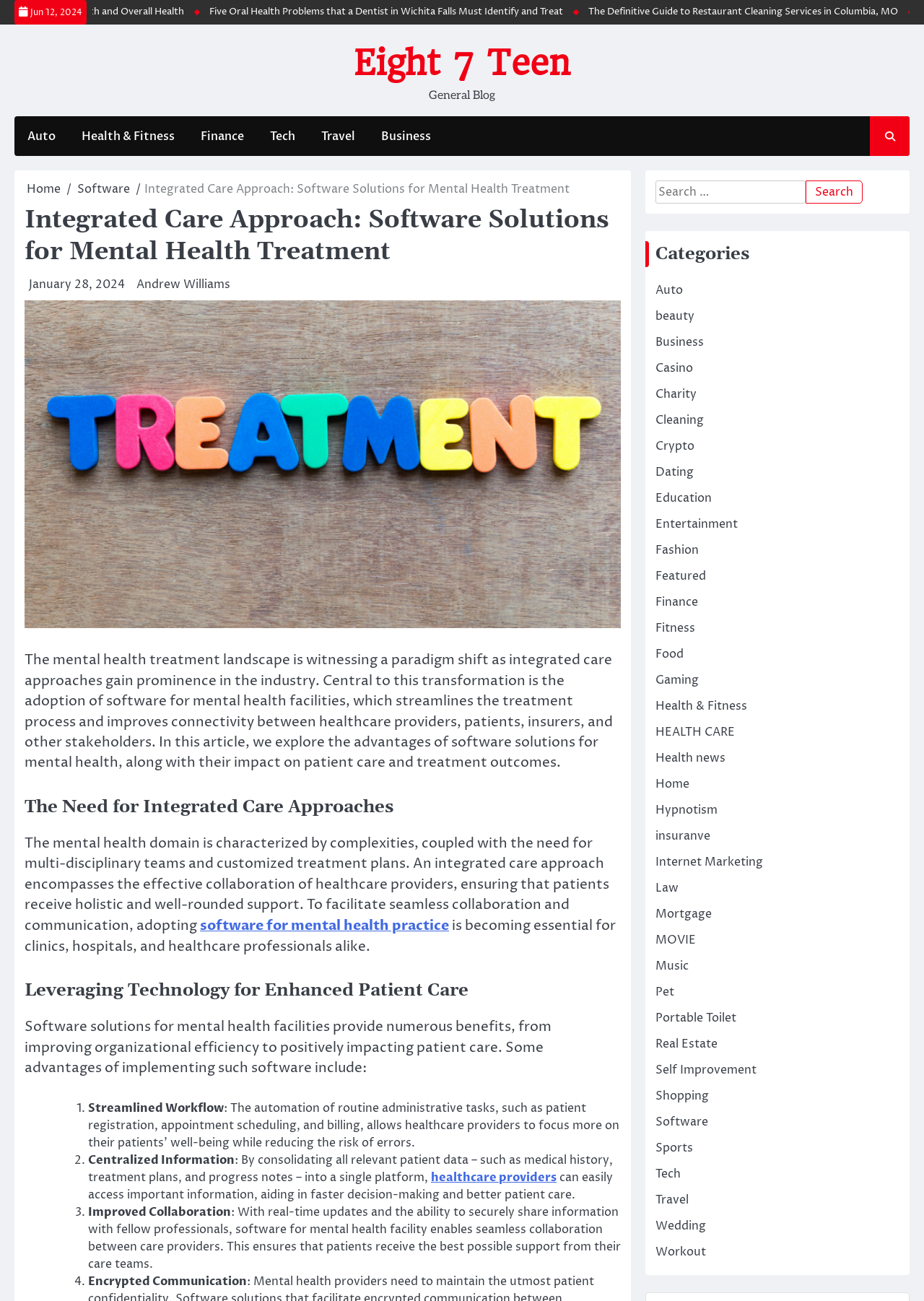What is the date of the article?
Answer with a single word or short phrase according to what you see in the image.

Jun 12, 2024